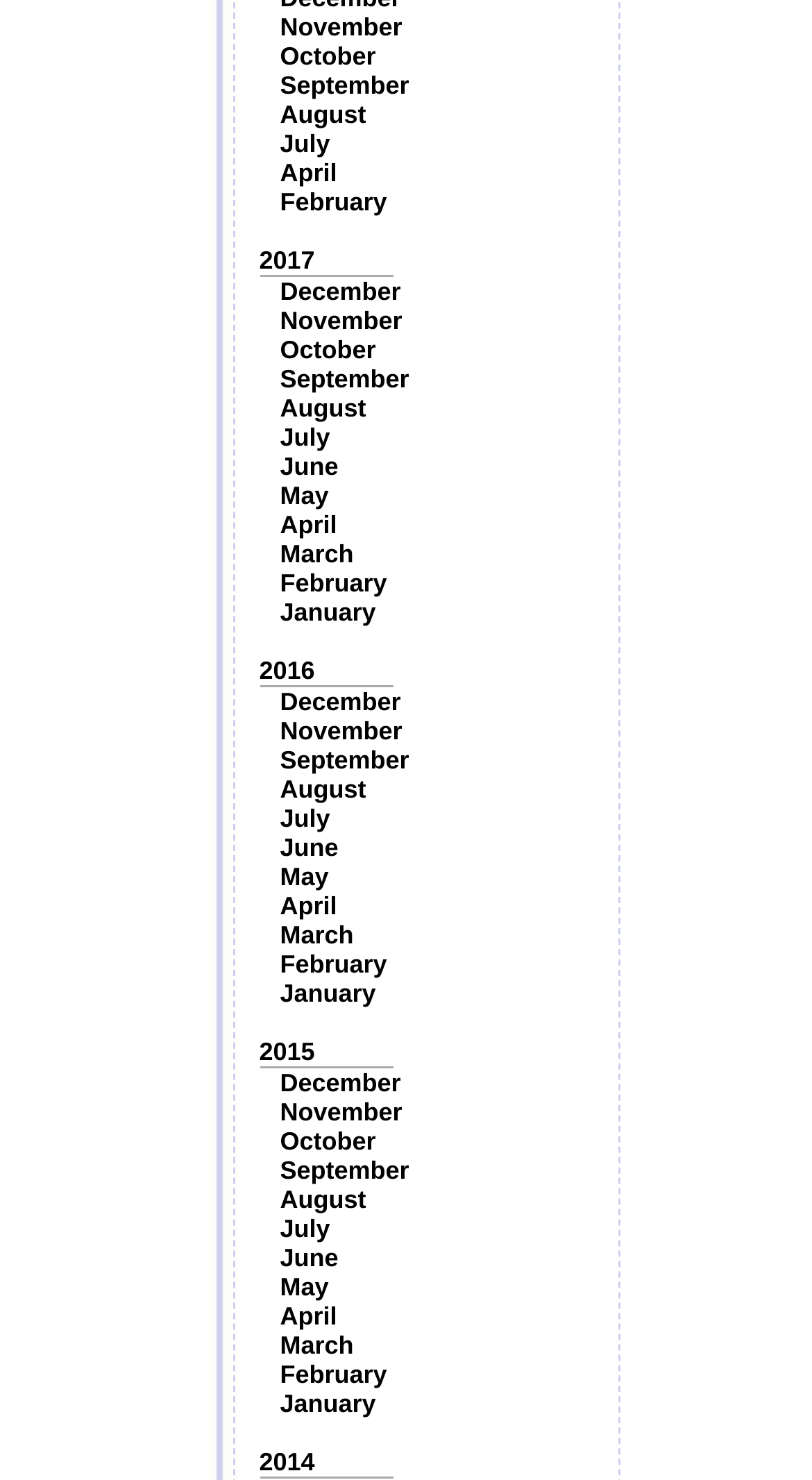How many years are listed?
Please describe in detail the information shown in the image to answer the question.

I counted the number of links with year numbers, such as '2017', '2016', etc. and found 4 of them.